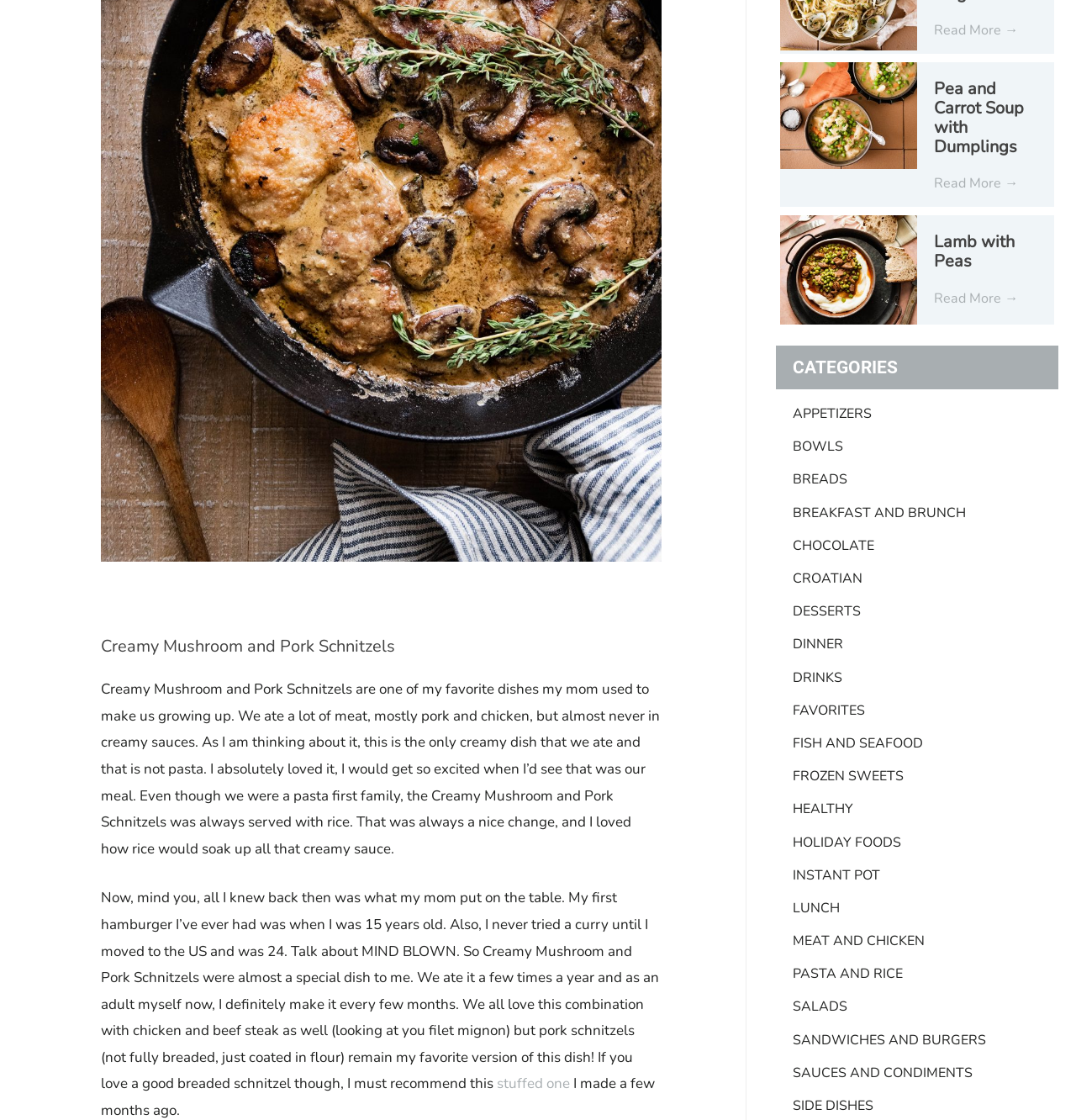Identify the bounding box of the UI component described as: "Frozen Sweets".

[0.721, 0.679, 0.984, 0.708]